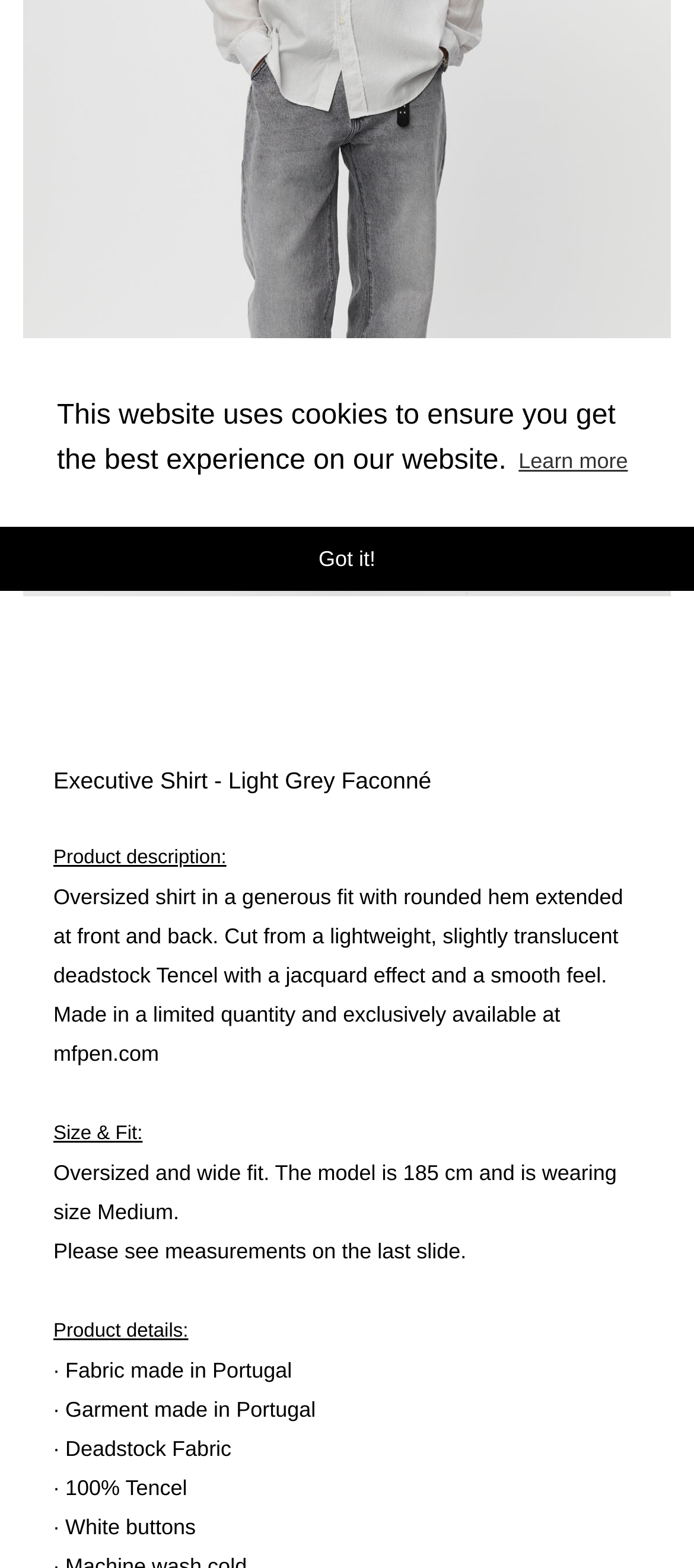Based on the provided description, "Learn more", find the bounding box of the corresponding UI element in the screenshot.

[0.741, 0.279, 0.911, 0.309]